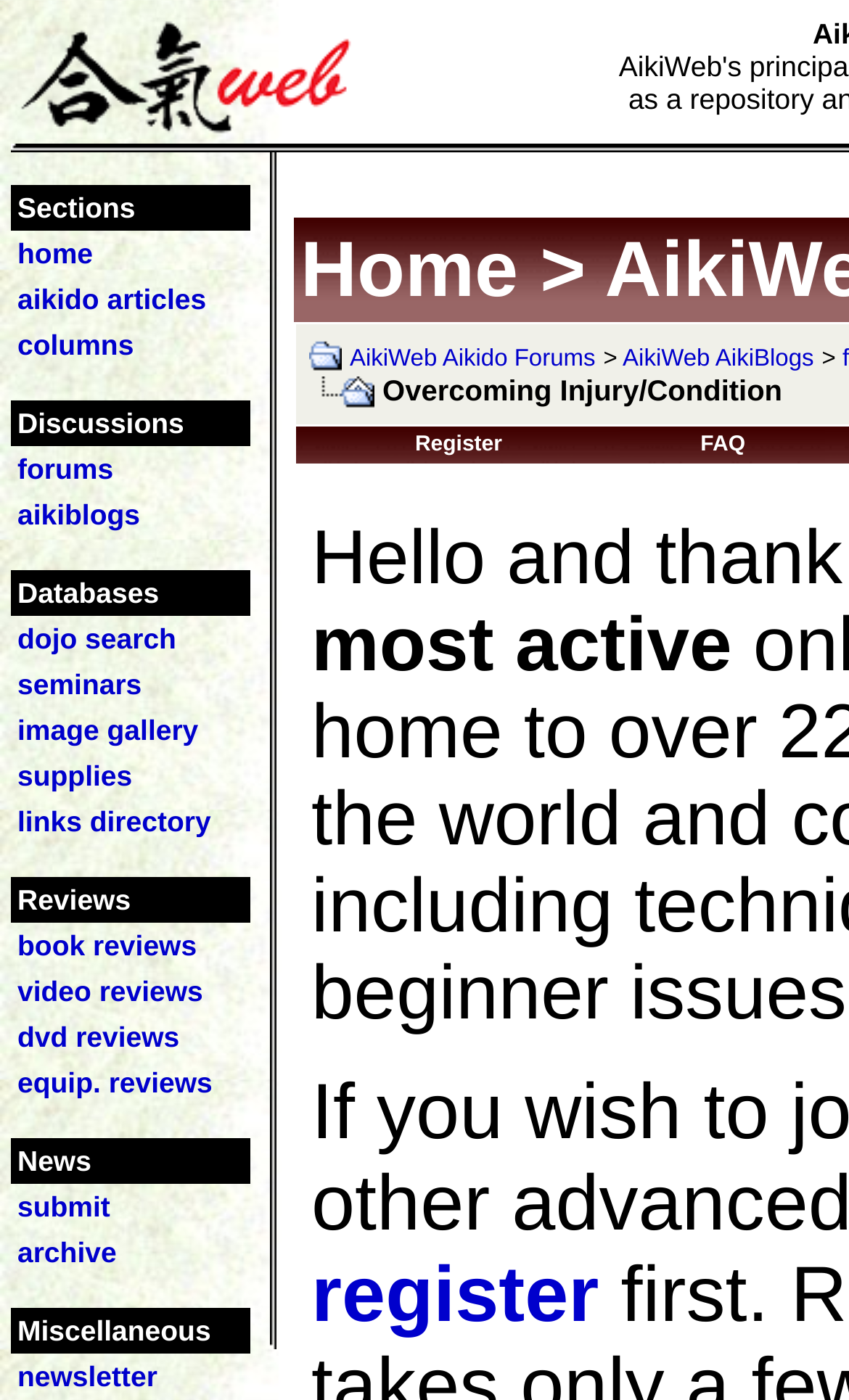Please respond to the question with a concise word or phrase:
What can users do in the 'Discussions' section?

Participate in forums